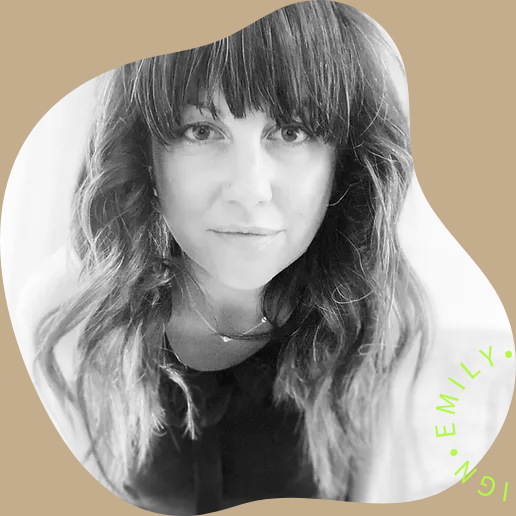Consider the image and give a detailed and elaborate answer to the question: 
What is the style of the woman's hair?

The caption specifically mentions that the woman has 'wavy, shoulder-length hair, styled with bangs', which provides a detailed description of her hairstyle.